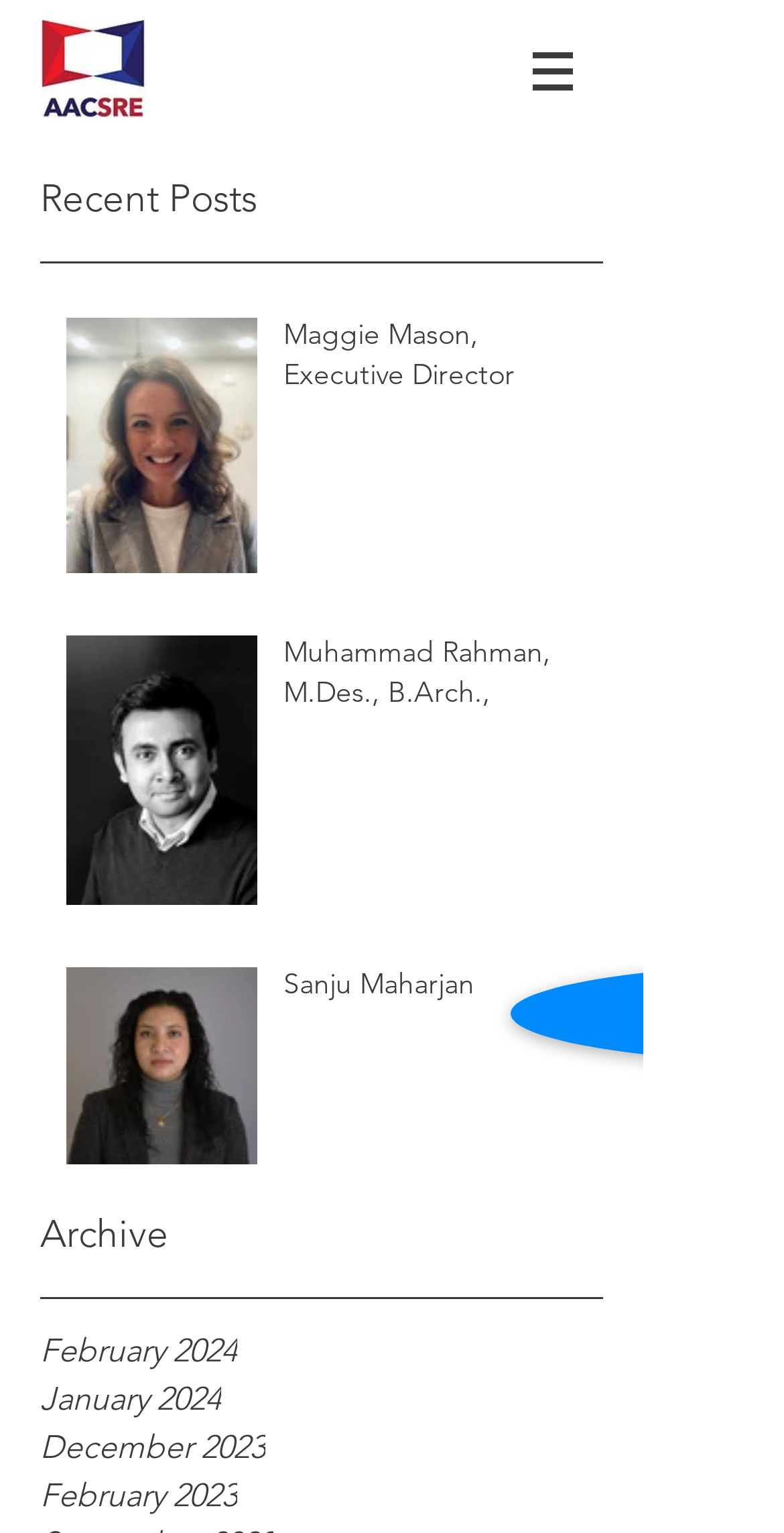Mark the bounding box of the element that matches the following description: "Maggie Mason, Executive Director".

[0.362, 0.206, 0.738, 0.268]